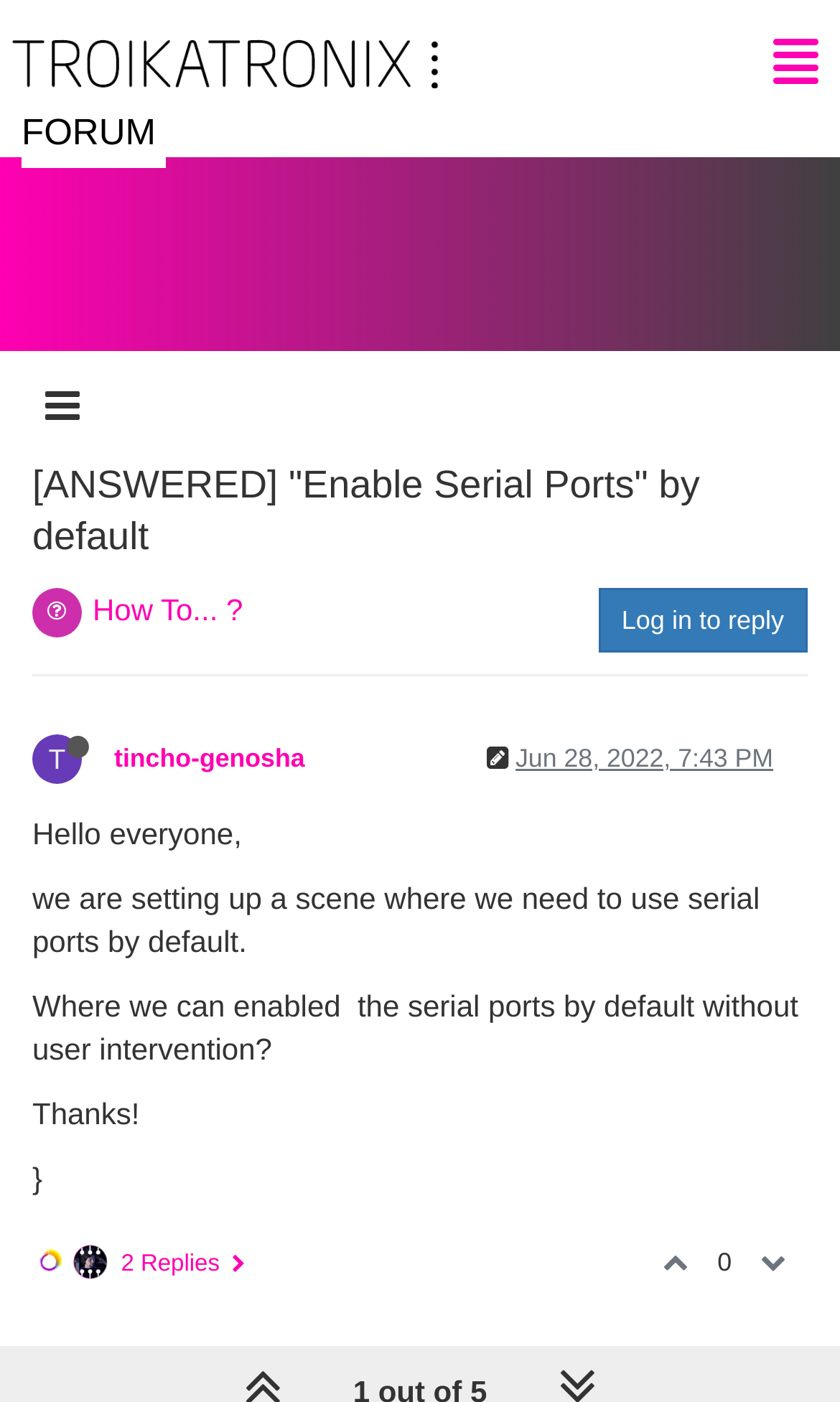Identify the bounding box coordinates of the clickable section necessary to follow the following instruction: "Click on the 'Log in to reply' link". The coordinates should be presented as four float numbers from 0 to 1, i.e., [left, top, right, bottom].

[0.712, 0.419, 0.962, 0.465]